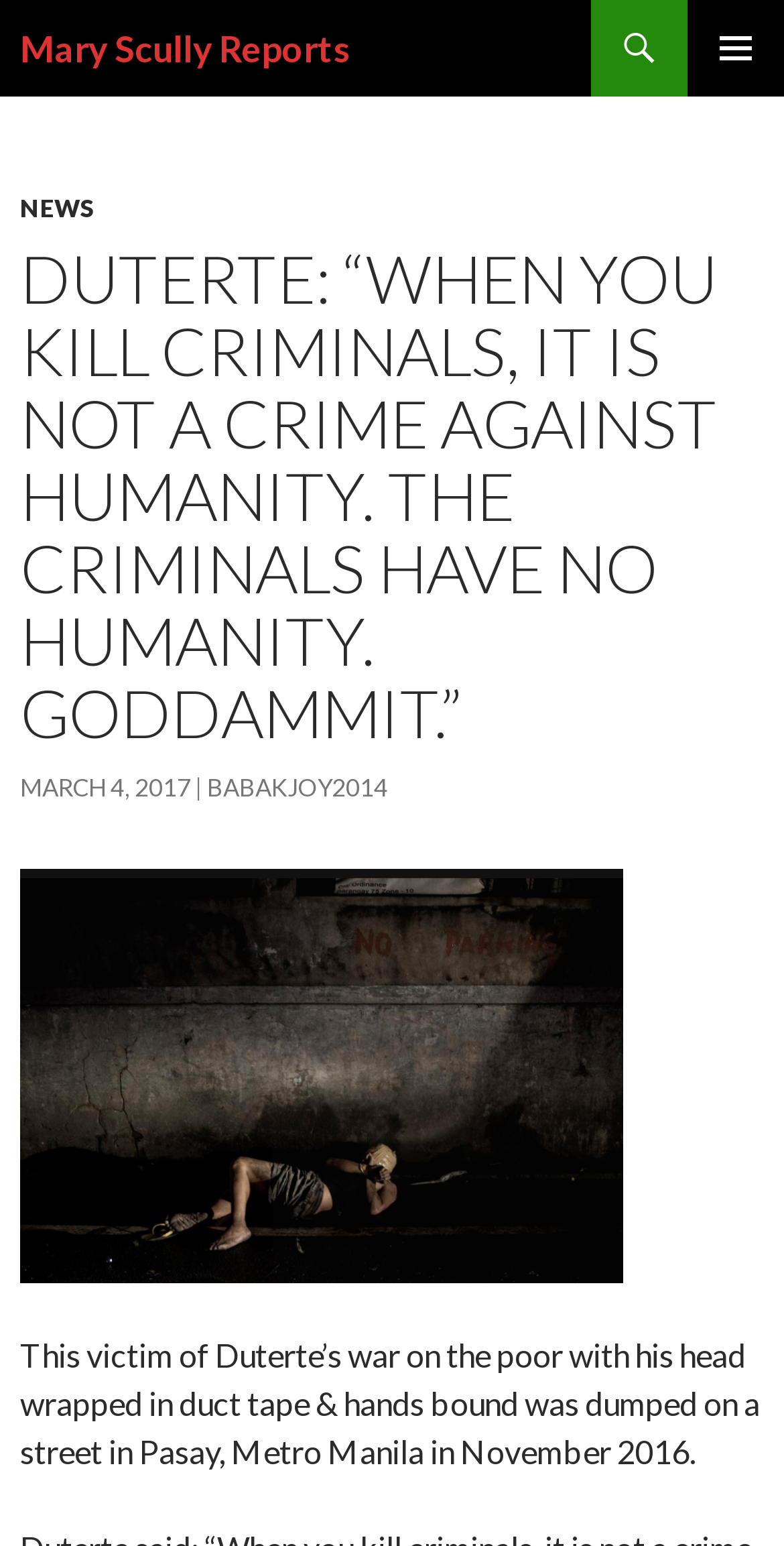What is the location of the incident described in the article?
Answer with a single word or phrase, using the screenshot for reference.

Pasay, Metro Manila